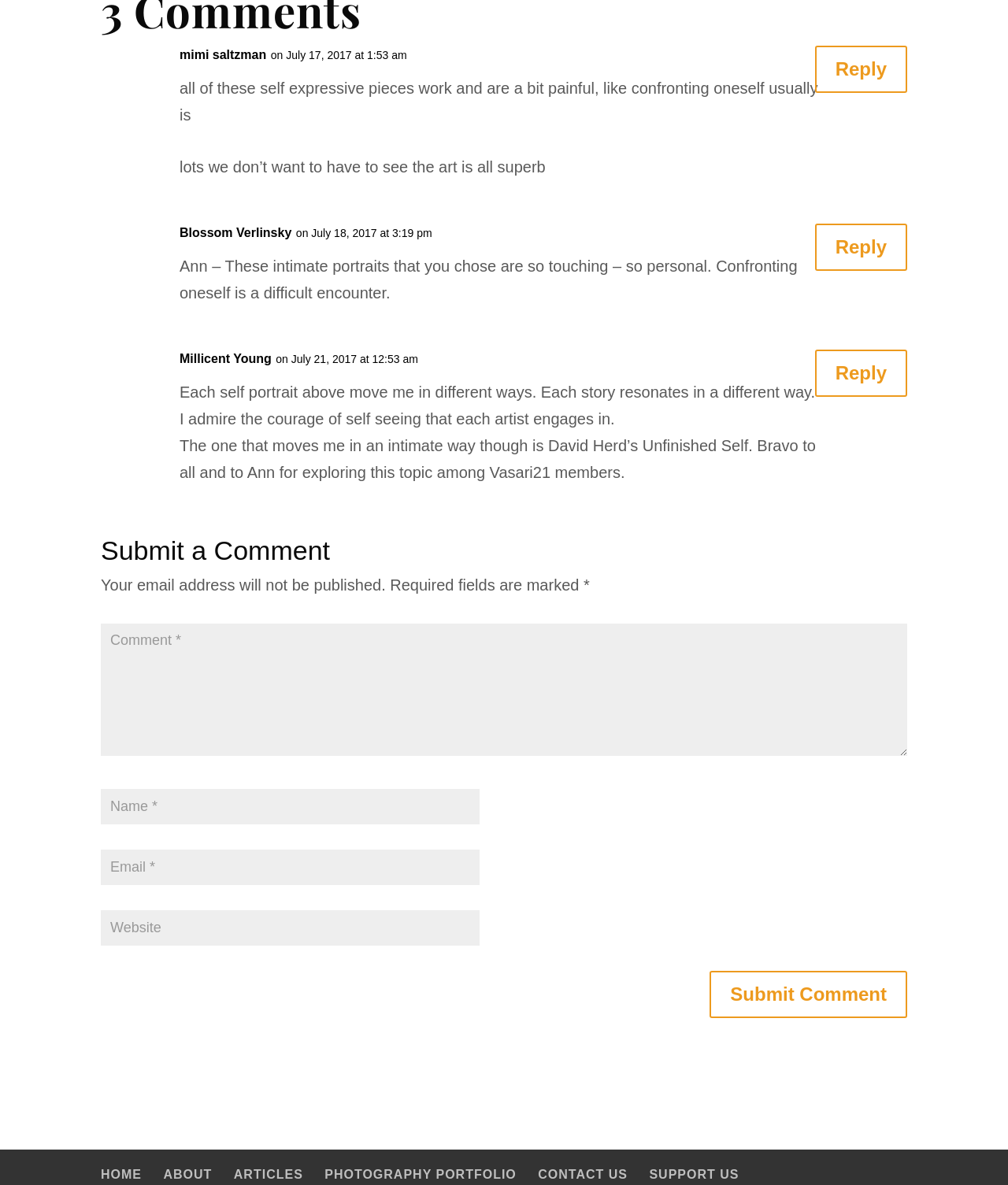Provide a single word or phrase to answer the given question: 
What is required to submit a comment?

Name, Email, Comment